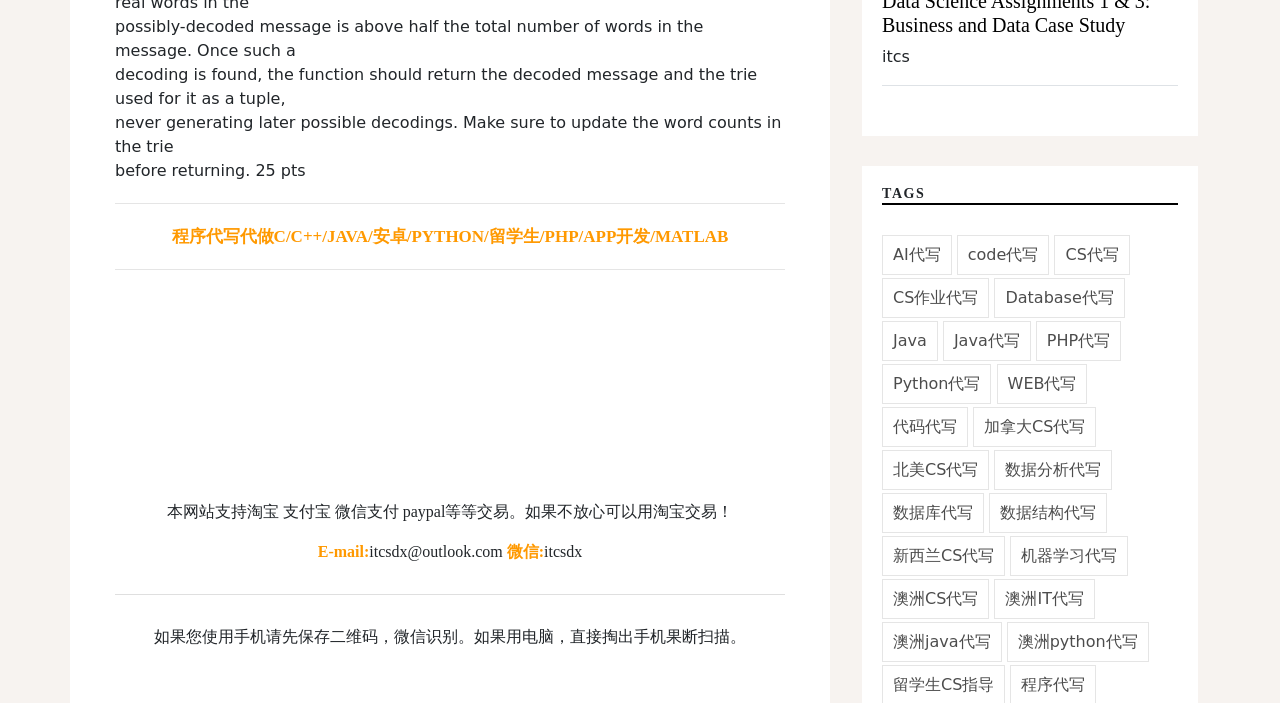Identify the bounding box coordinates of the element to click to follow this instruction: 'Scan the QR code'. Ensure the coordinates are four float values between 0 and 1, provided as [left, top, right, bottom].

[0.12, 0.893, 0.583, 0.917]